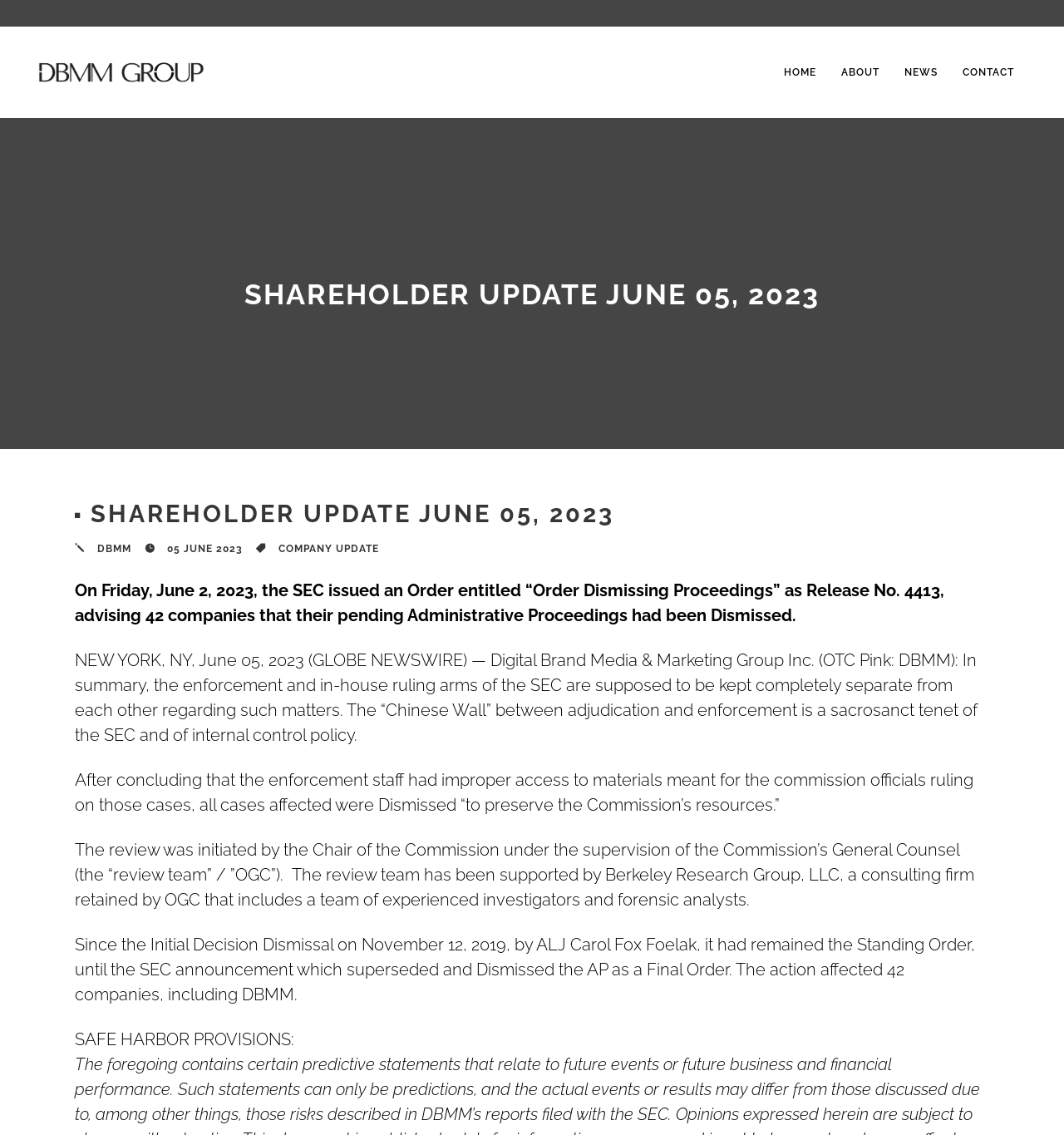Find the bounding box of the web element that fits this description: "HOME".

[0.737, 0.023, 0.767, 0.104]